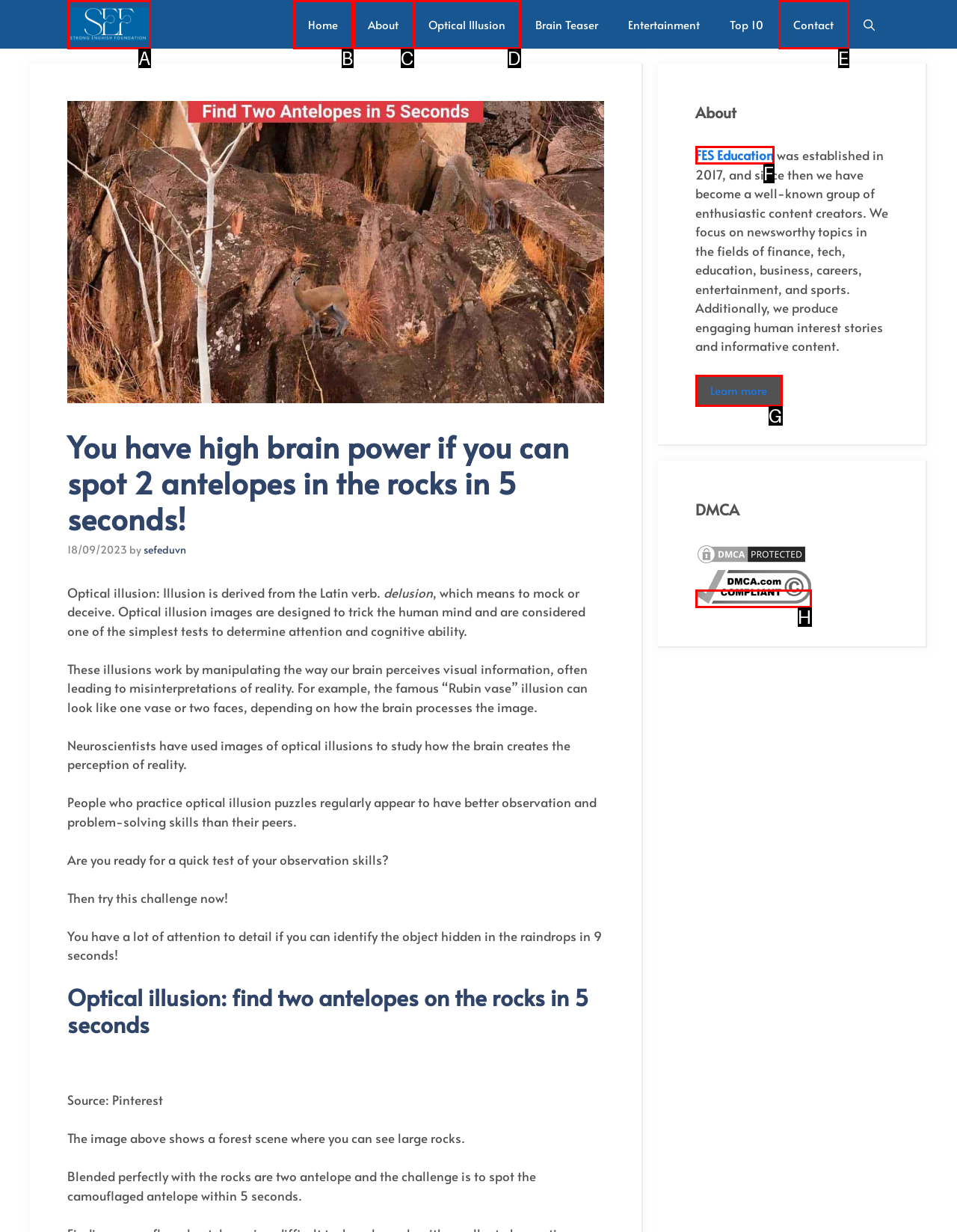Based on the description: Optical Illusion, find the HTML element that matches it. Provide your answer as the letter of the chosen option.

D